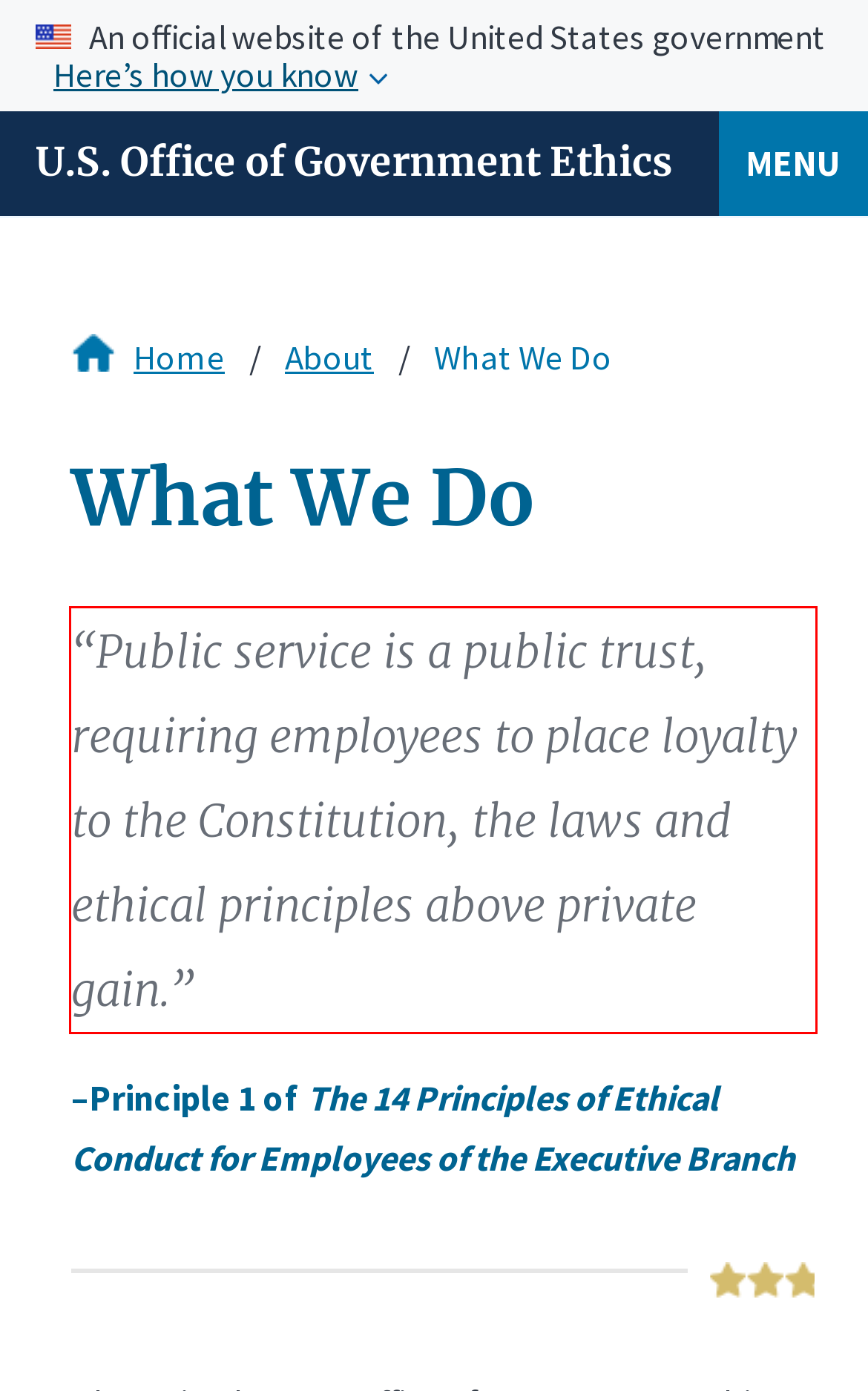Using the provided webpage screenshot, identify and read the text within the red rectangle bounding box.

“Public service is a public trust, requiring employees to place loyalty to the Constitution, the laws and ethical principles above private gain.”